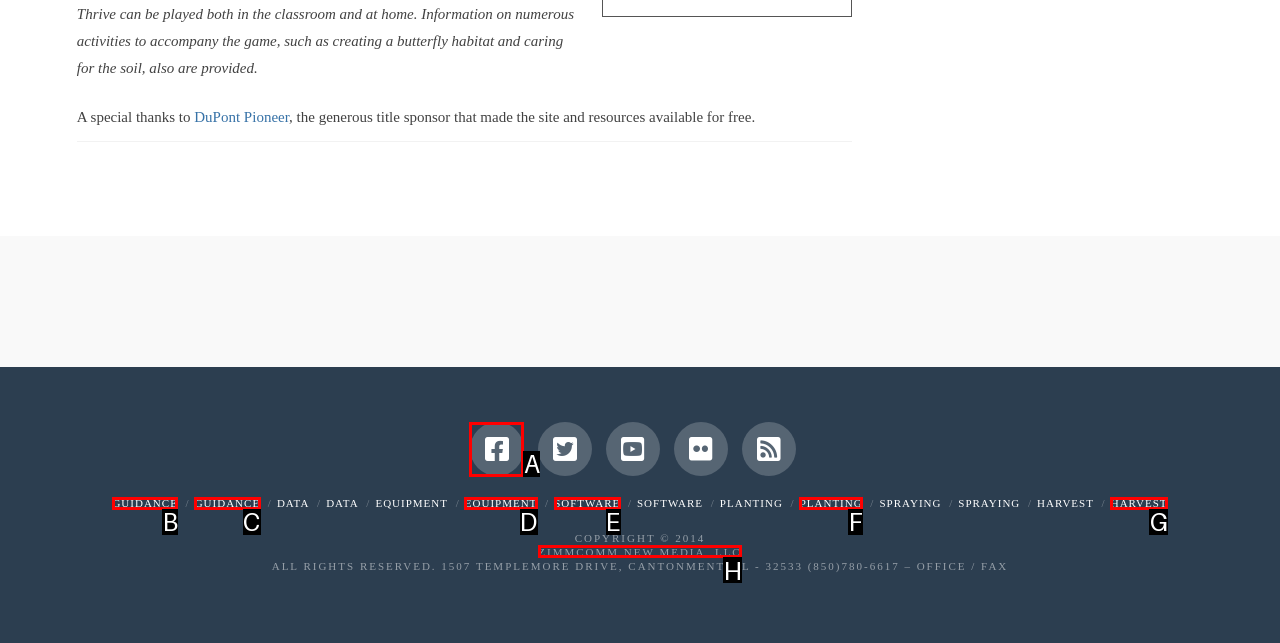Determine the HTML element that best aligns with the description: Guidance
Answer with the appropriate letter from the listed options.

C